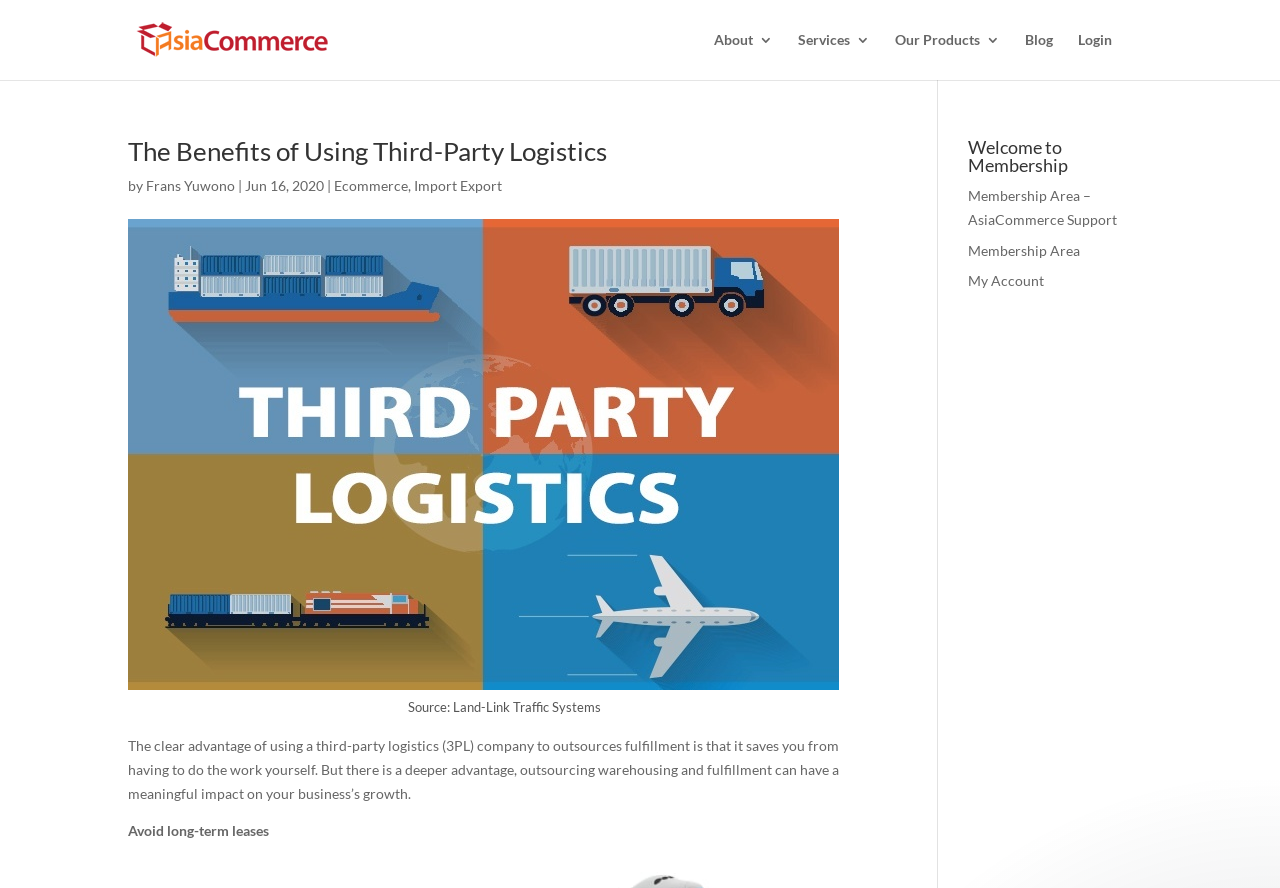Can you specify the bounding box coordinates for the region that should be clicked to fulfill this instruction: "click AsiaCommerce logo".

[0.102, 0.023, 0.261, 0.067]